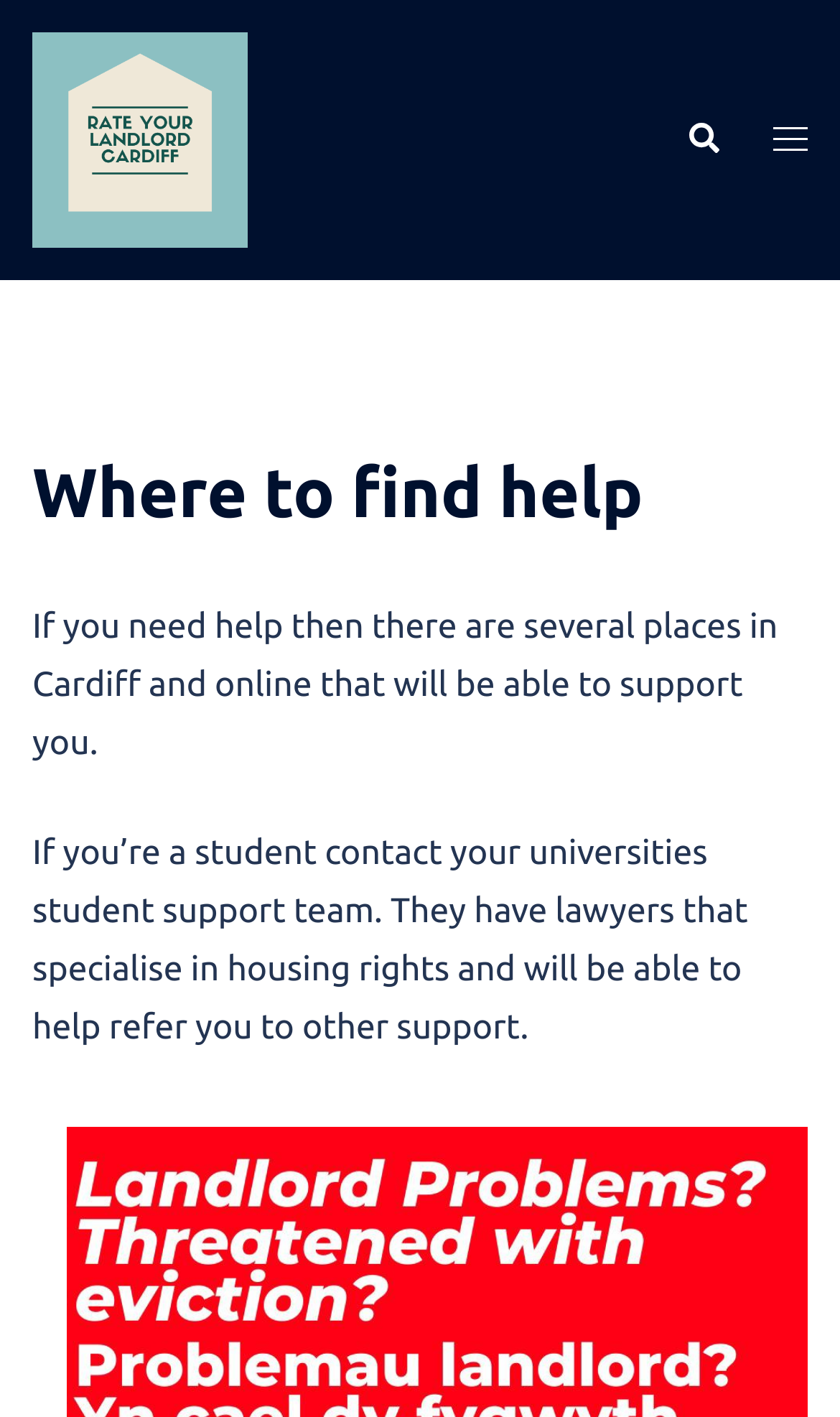Provide a thorough summary of the webpage.

The webpage is titled "Where to find help - Rate your Landlord Cardiff" and appears to be a resource page for individuals seeking assistance with their tenancy. At the top left of the page, there is a link to "Rate your Landlord Cardiff" accompanied by an image with the same name. 

To the right of this link, there are two more links: "Search" and "Toggle menu", each accompanied by a small image. 

Below these links, there is a prominent header that reads "Where to find help". 

Underneath the header, there is a paragraph of text that explains the availability of support services in Cardiff and online for those who need help. 

Further down, there is another paragraph that specifically advises students to contact their university's student support team, which has lawyers specializing in housing rights who can provide referrals to other support services.